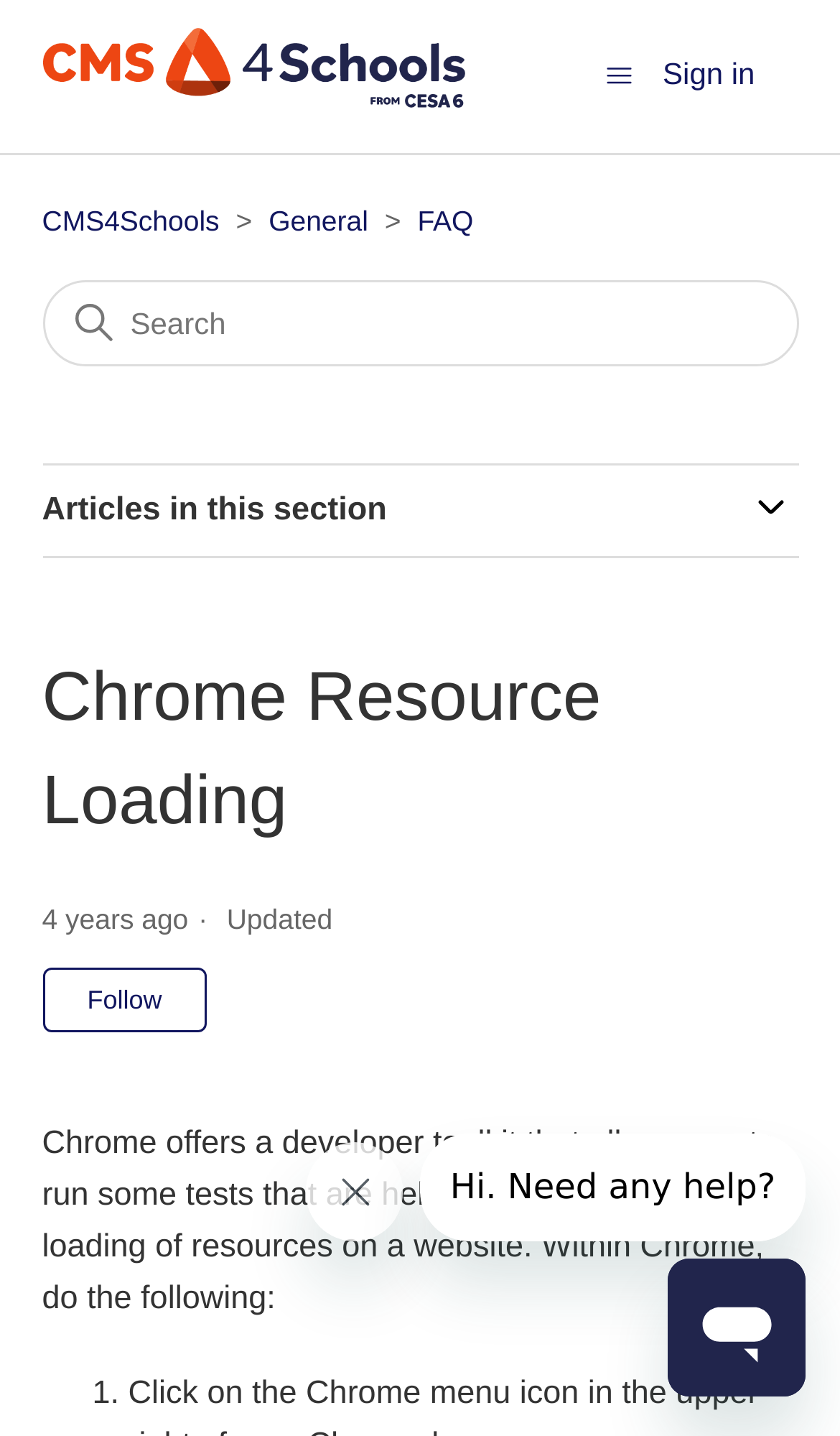Please reply with a single word or brief phrase to the question: 
What is the function of the button with the text 'Follow Article'?

To follow an article